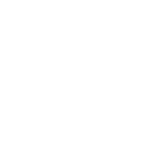What is the reactor customizable based on?
Provide a detailed and extensive answer to the question.

According to the caption, the C-GMP Reactor is customizable based on capacity requirements, which means that its design and features can be tailored to meet the specific needs of different industrial applications.